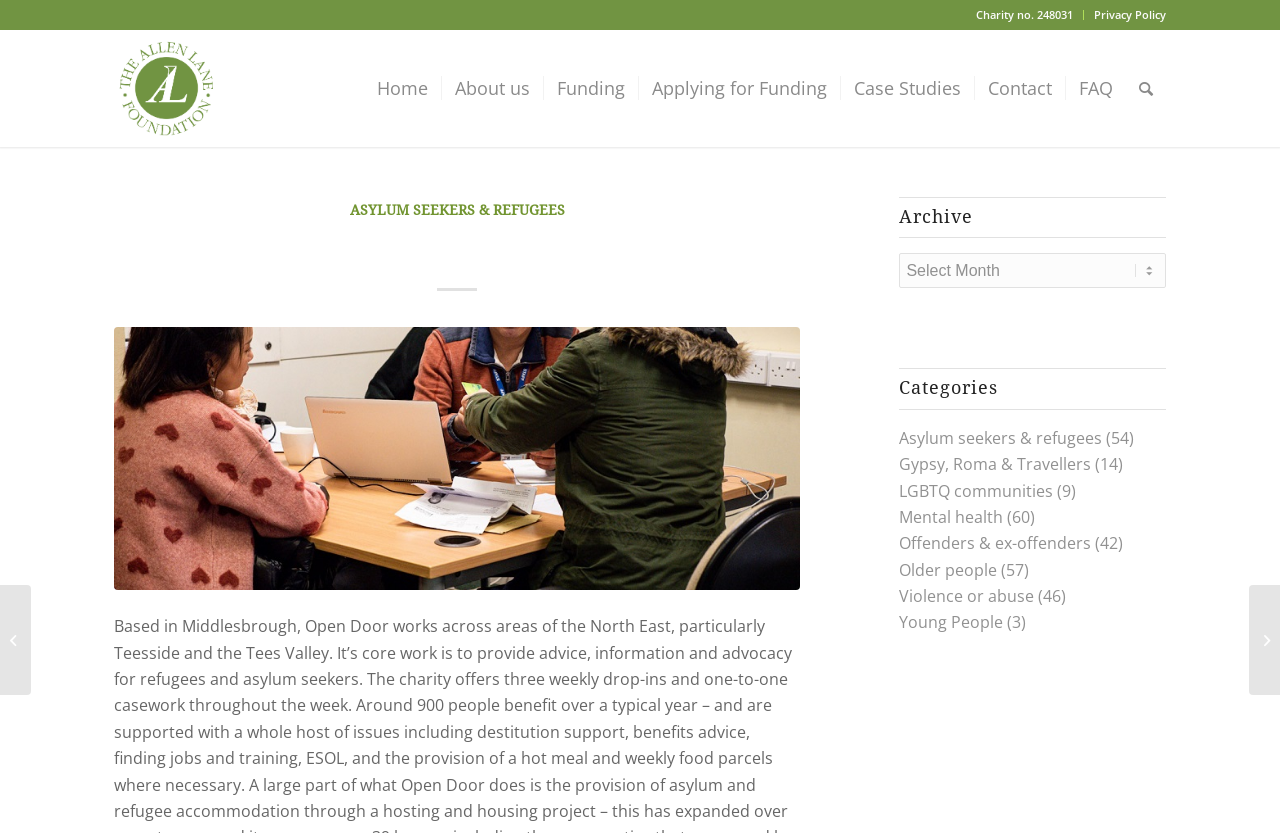What is the charity number of Open Door North East?
Please provide an in-depth and detailed response to the question.

The charity number can be found in the menu item 'Charity no. 248031' which is located in the top right corner of the webpage, inside the menu with orientation 'vertical'.